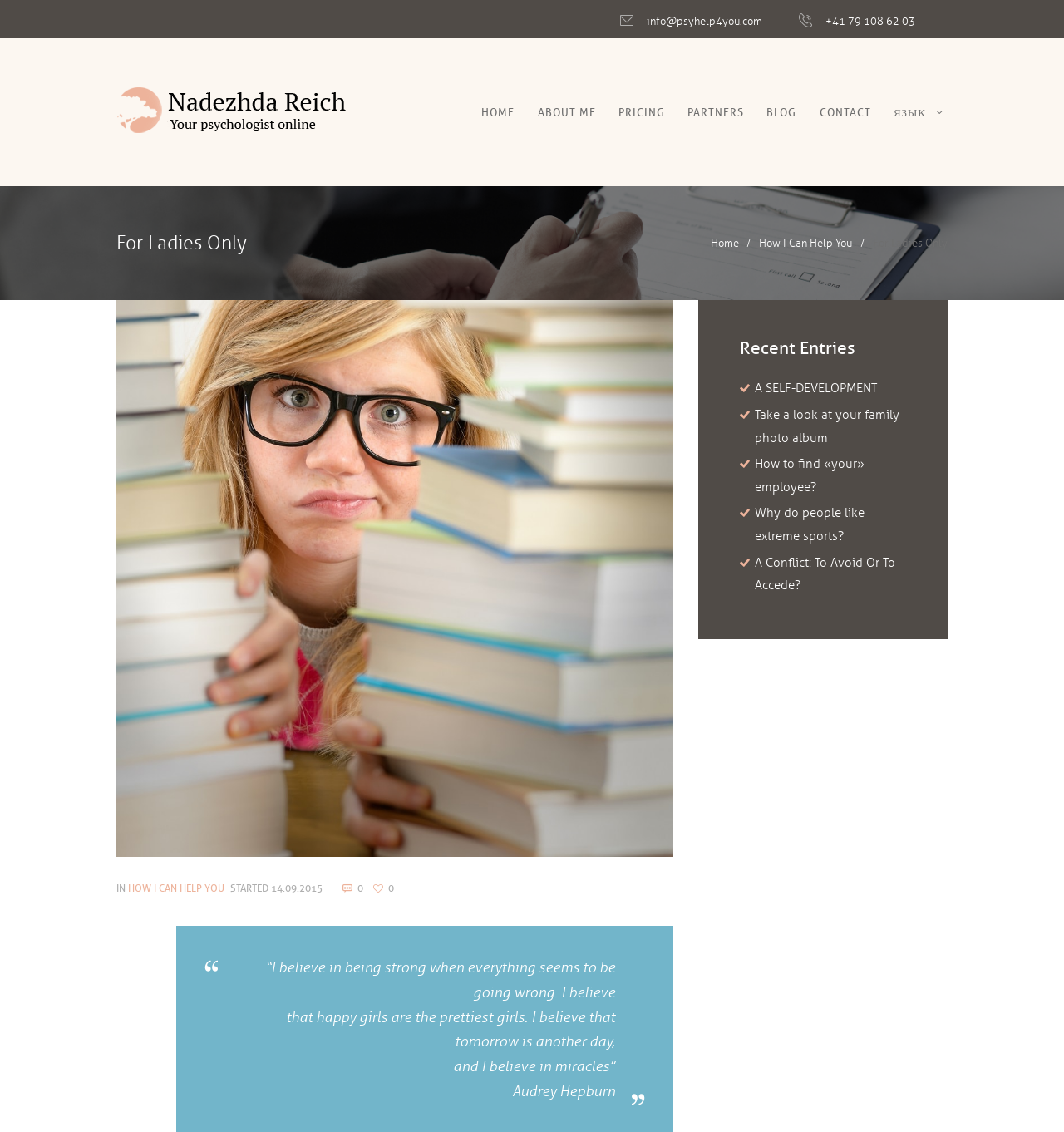Locate the bounding box coordinates of the item that should be clicked to fulfill the instruction: "Contact the psychologist via email".

[0.608, 0.014, 0.717, 0.025]